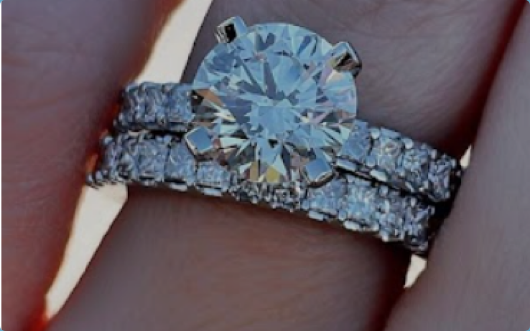How many bands surround the center stone?
Use the information from the image to give a detailed answer to the question.

According to the caption, 'Surrounding the center stone, two delicate bands encrusted with smaller, shimmering diamonds add to the overall luxury of the piece', implying that there are two bands surrounding the center stone.